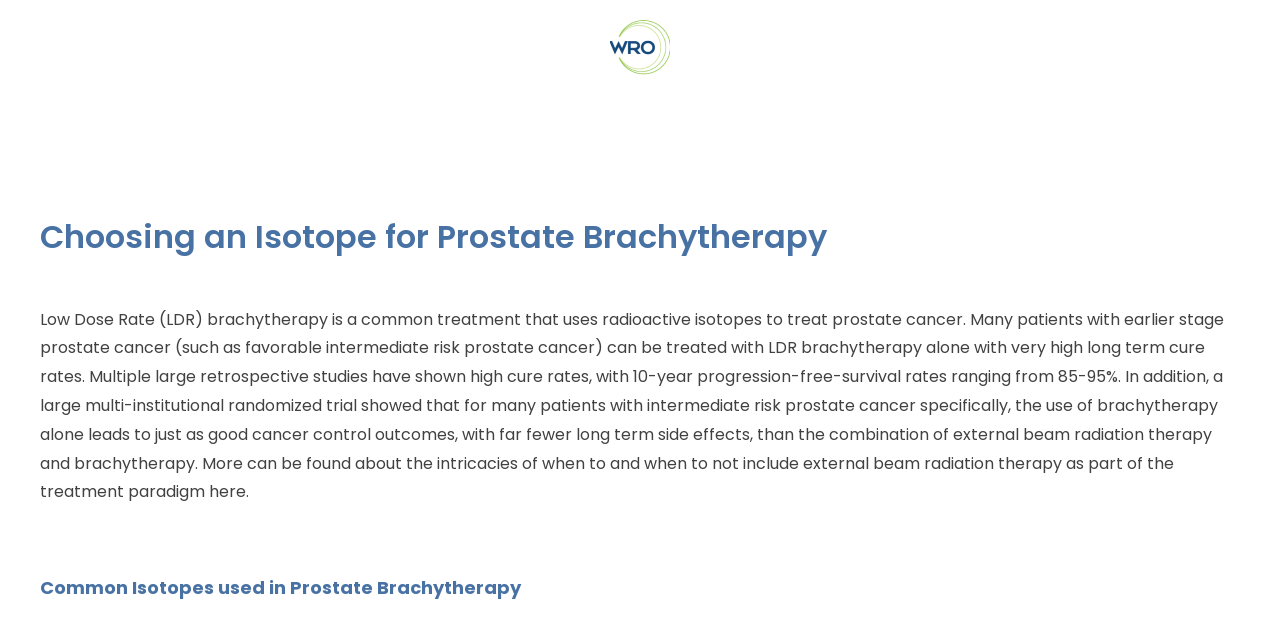What is the treatment mentioned in the webpage?
Answer the question with a single word or phrase derived from the image.

LDR brachytherapy